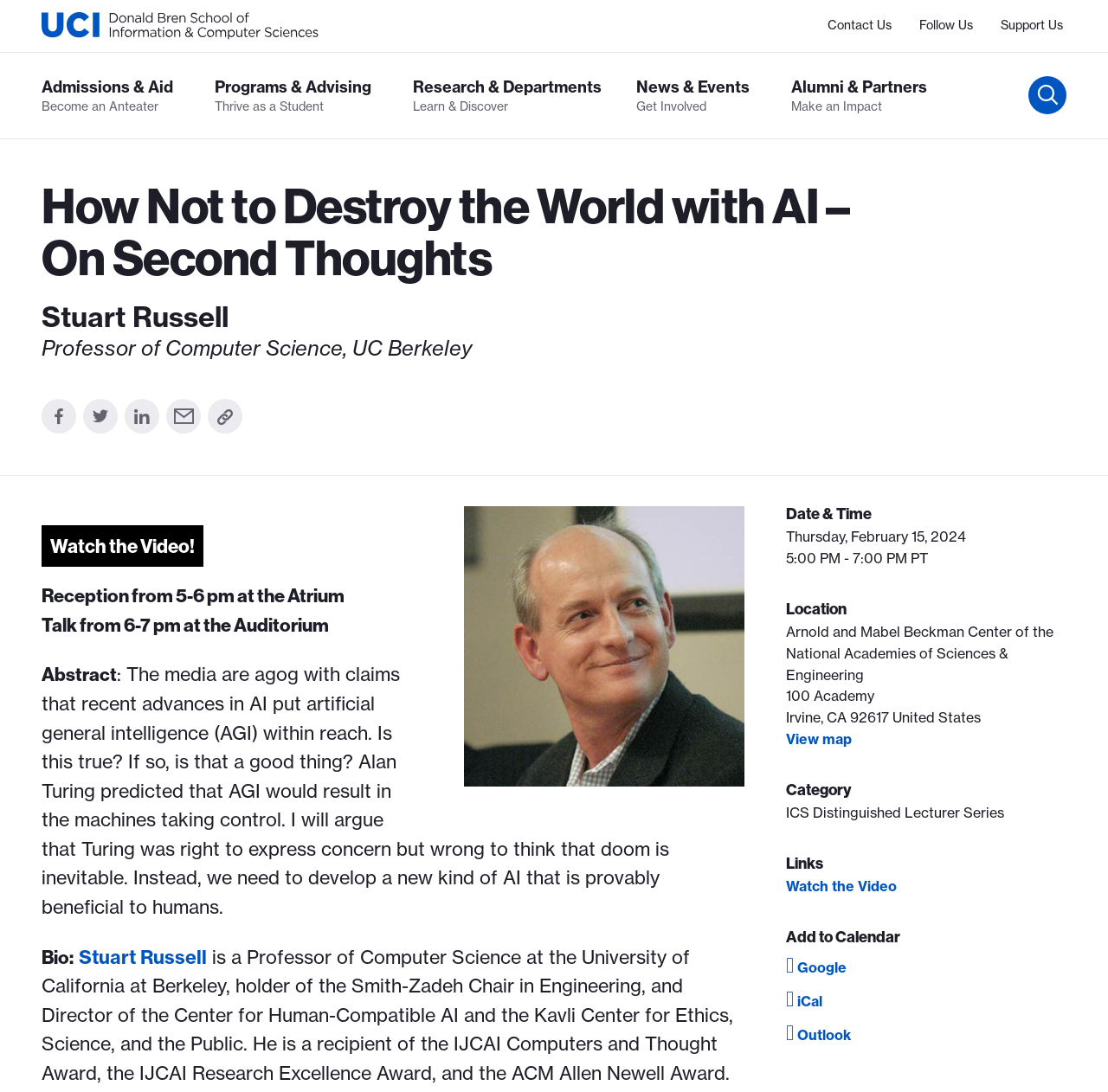Please locate the bounding box coordinates of the region I need to click to follow this instruction: "Share on Facebook".

[0.038, 0.365, 0.069, 0.397]